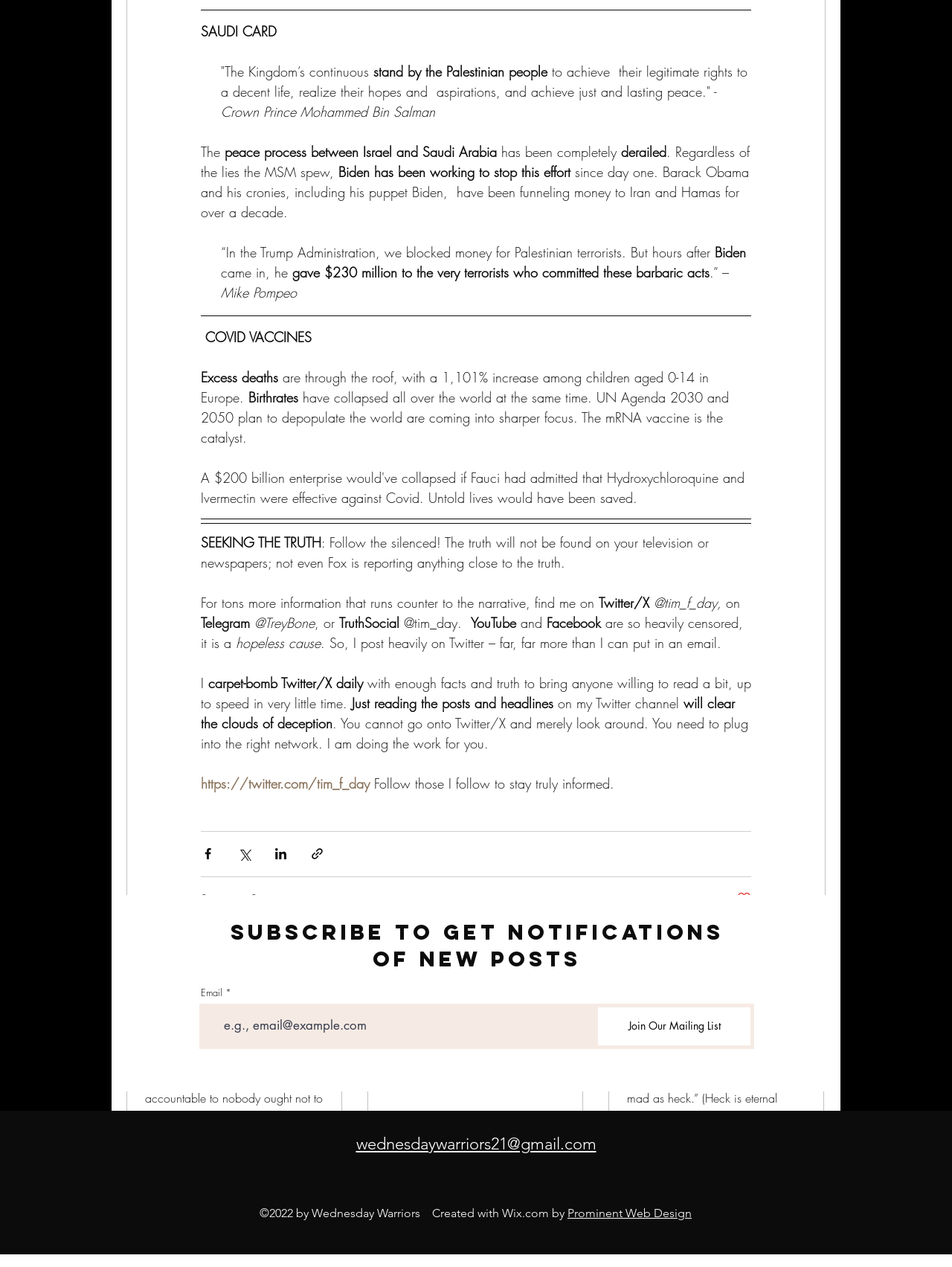How many views does the article 'Historical Pandemics and Perspective - Insecurity' have?
From the screenshot, provide a brief answer in one word or phrase.

2 views